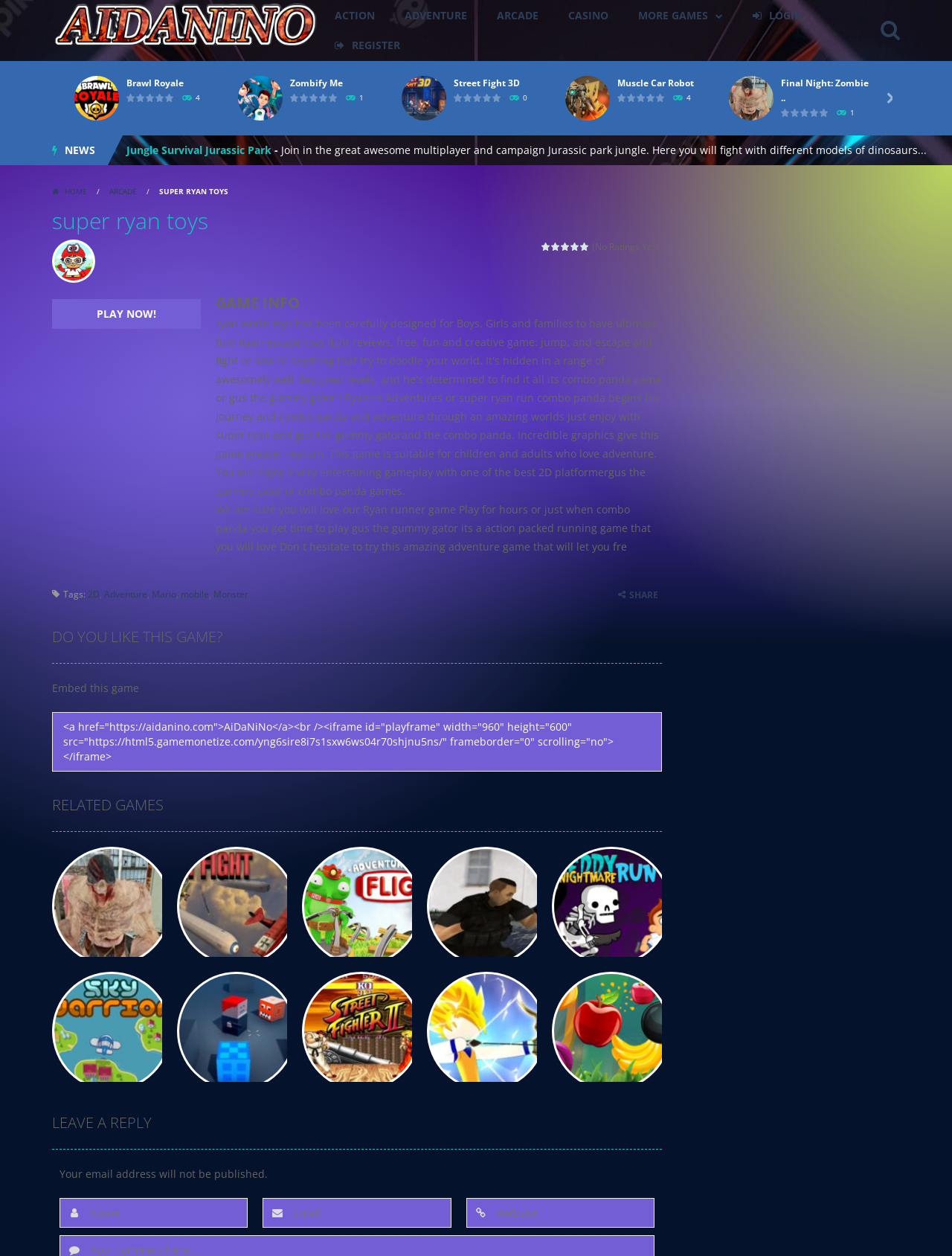Find the bounding box coordinates for the UI element whose description is: "ShooterZ.io". The coordinates should be four float numbers between 0 and 1, in the format [left, top, right, bottom].

[0.133, 0.256, 0.195, 0.267]